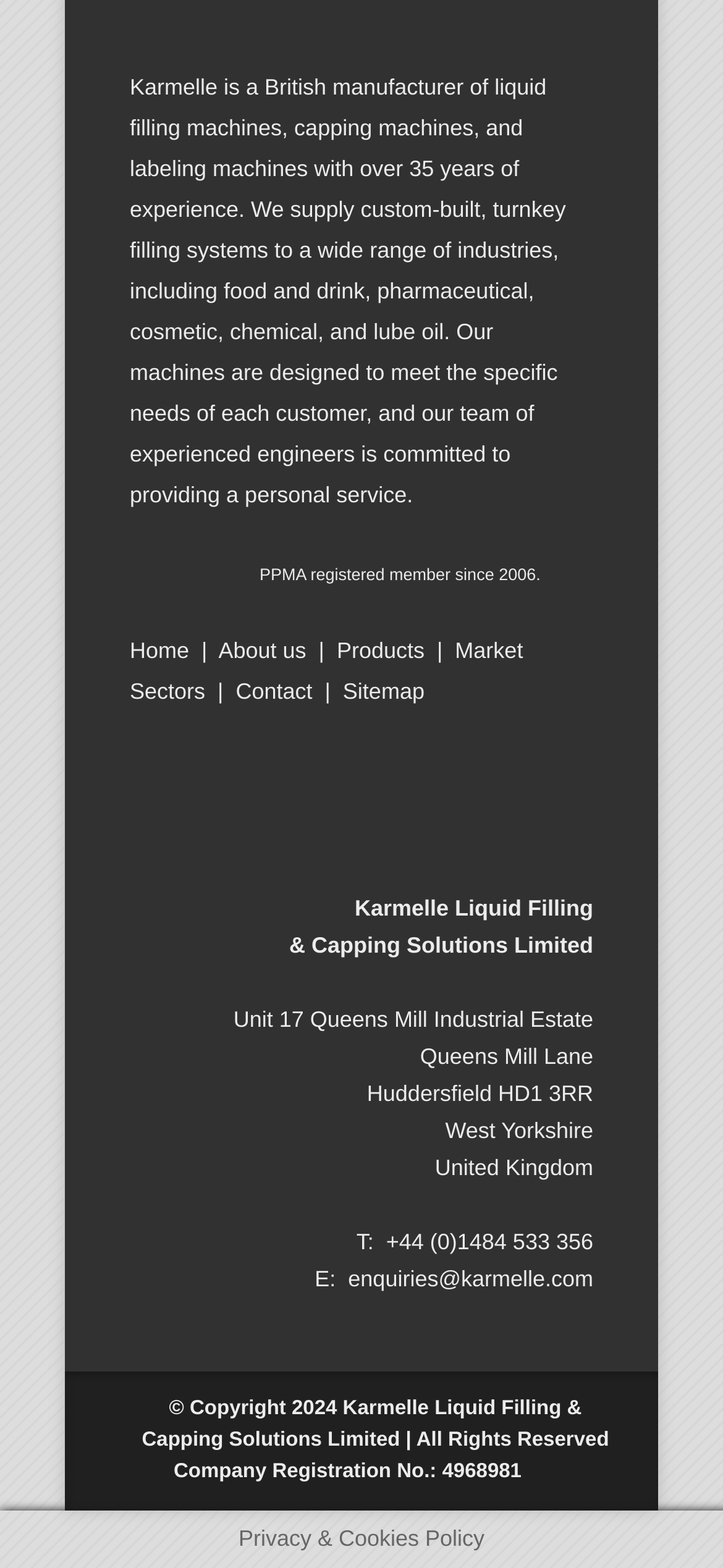Determine the bounding box for the HTML element described here: "About us". The coordinates should be given as [left, top, right, bottom] with each number being a float between 0 and 1.

[0.302, 0.407, 0.424, 0.423]